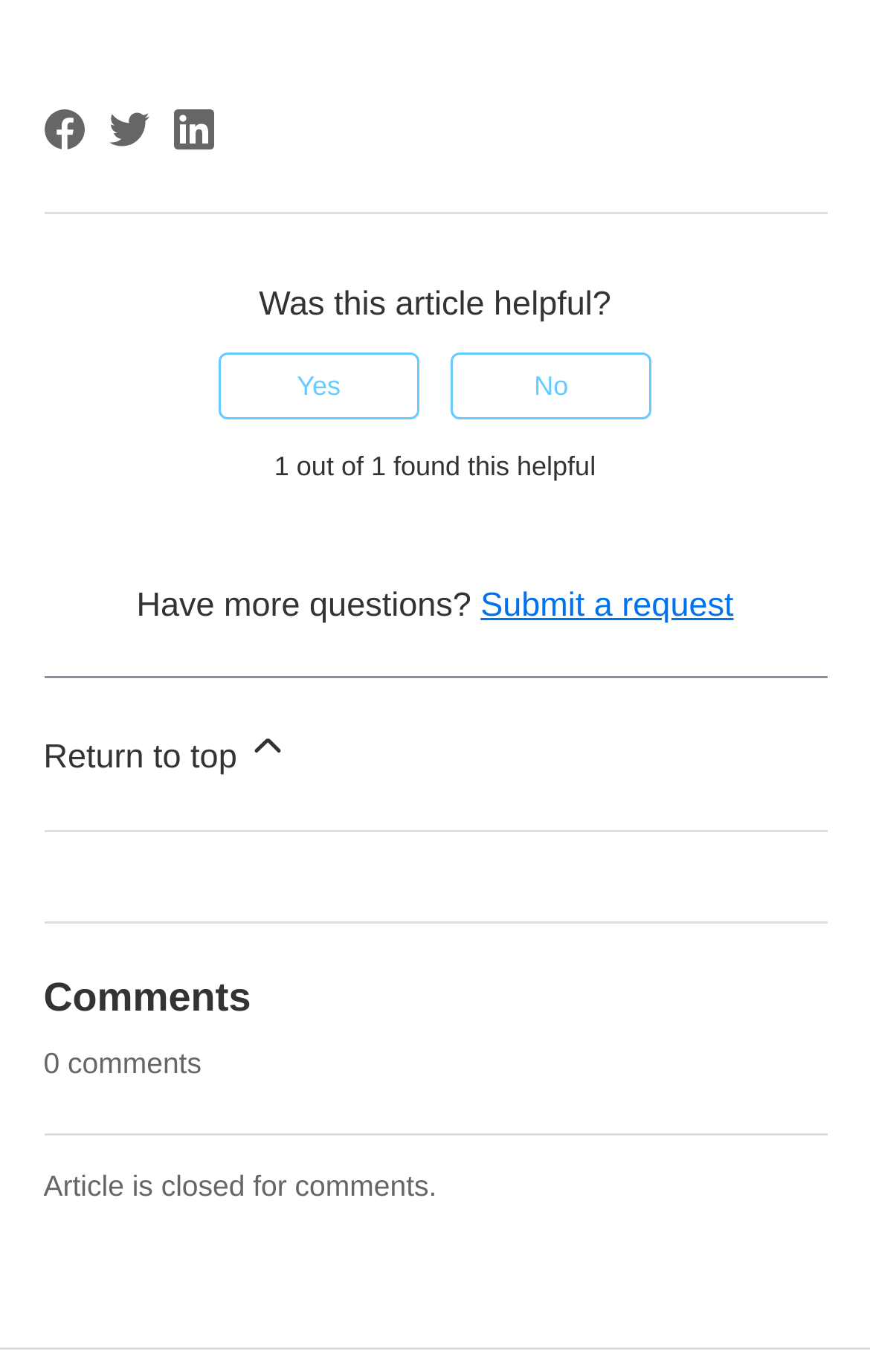Please provide a one-word or phrase answer to the question: 
How many people found this article helpful?

1